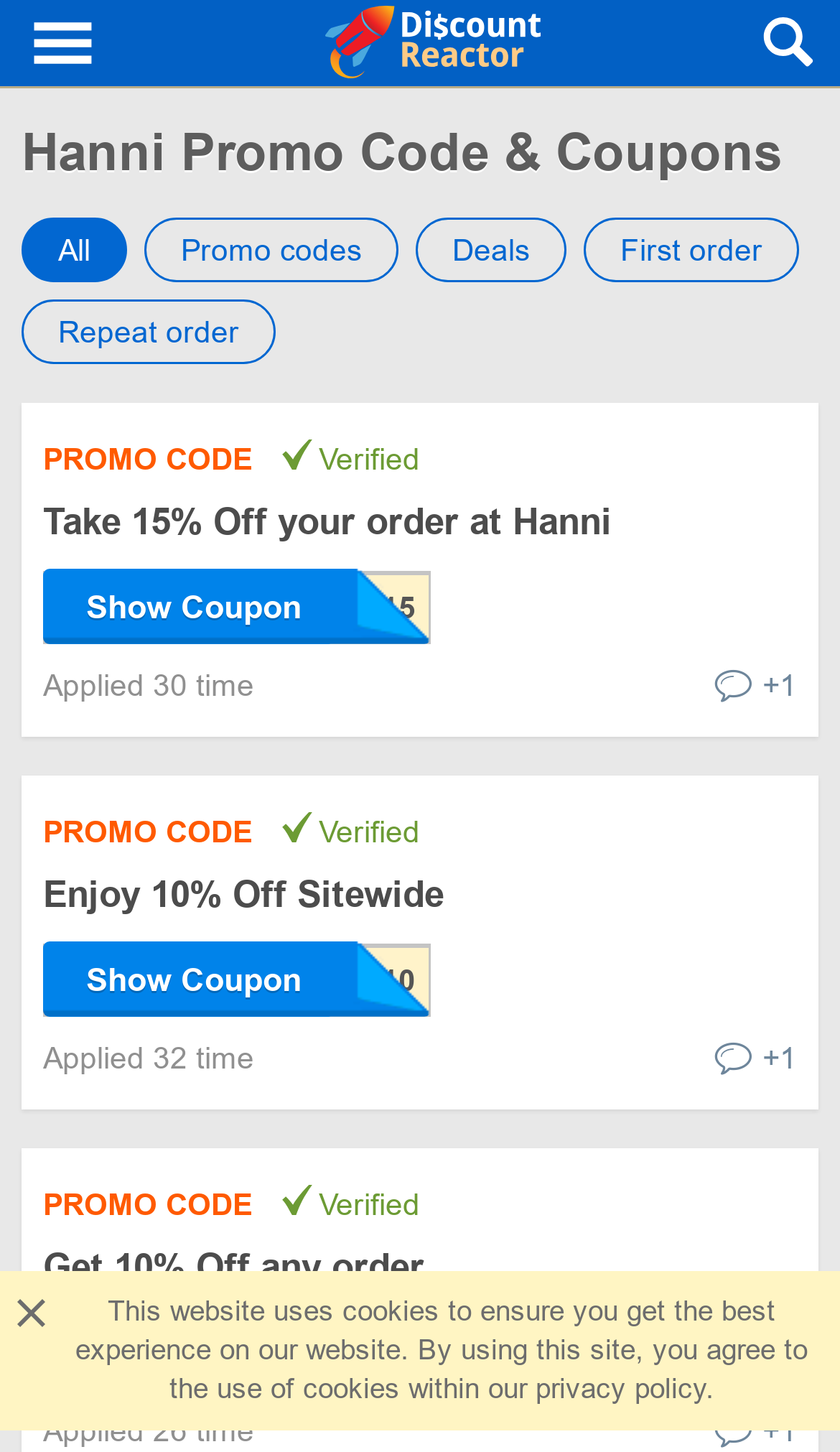Please answer the following question using a single word or phrase: What is the category of the first promo code?

First order